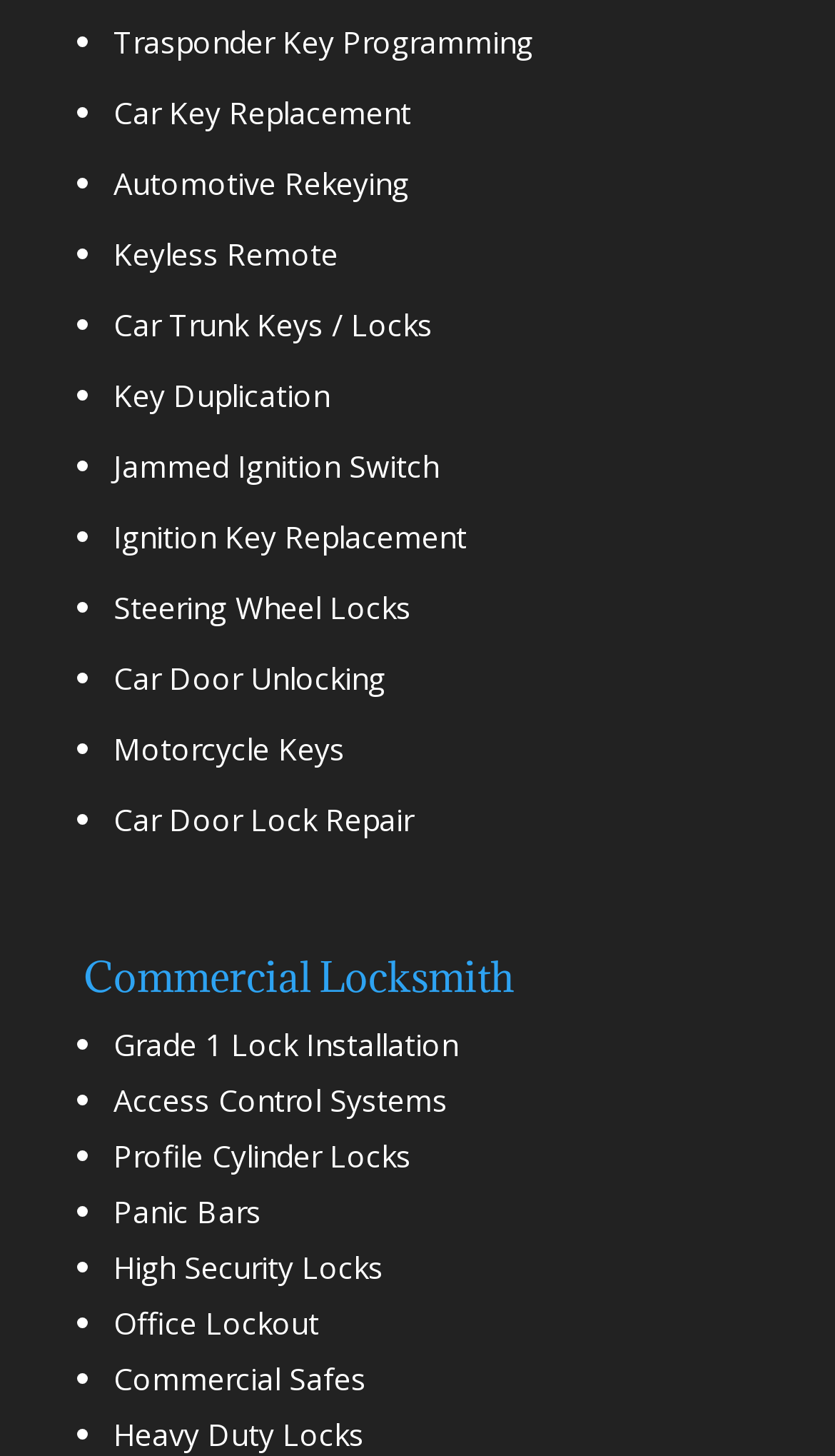Identify the bounding box for the UI element described as: "Car Trunk Keys / Locks". Ensure the coordinates are four float numbers between 0 and 1, formatted as [left, top, right, bottom].

[0.136, 0.21, 0.518, 0.238]